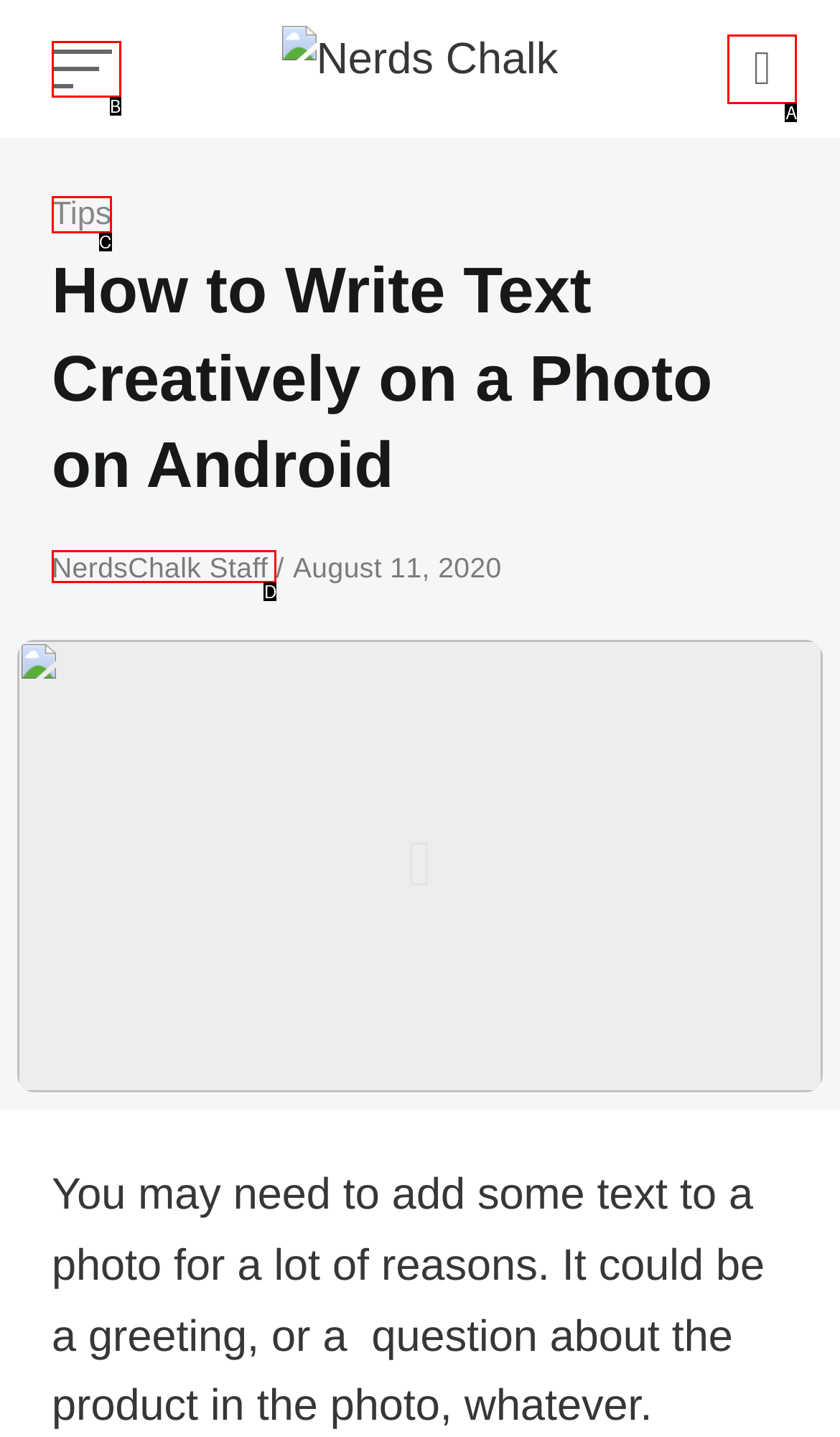Based on the element described as: Tips
Find and respond with the letter of the correct UI element.

C